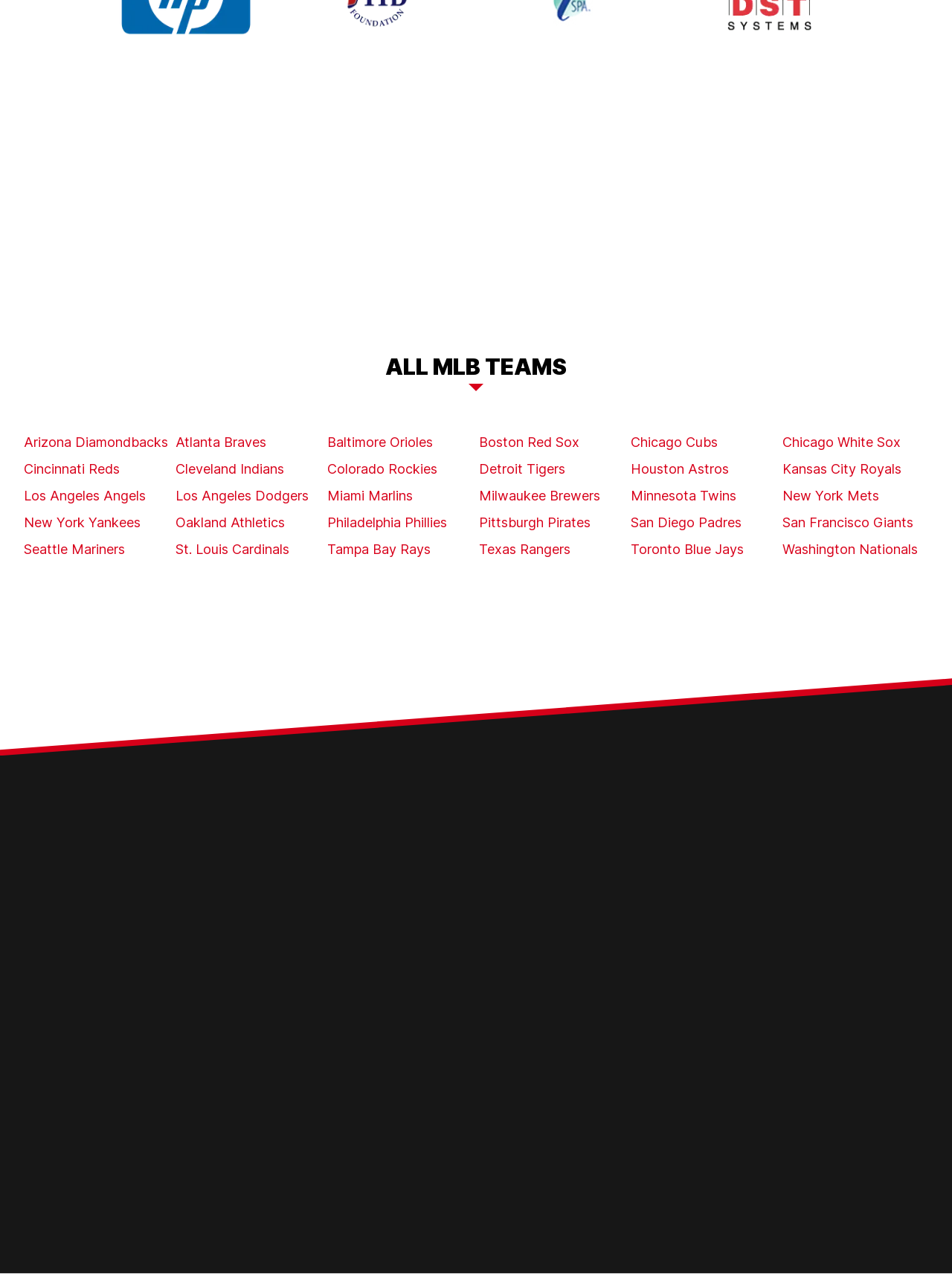Please locate the bounding box coordinates of the element that should be clicked to achieve the given instruction: "Make a booking request".

[0.759, 0.711, 0.975, 0.722]